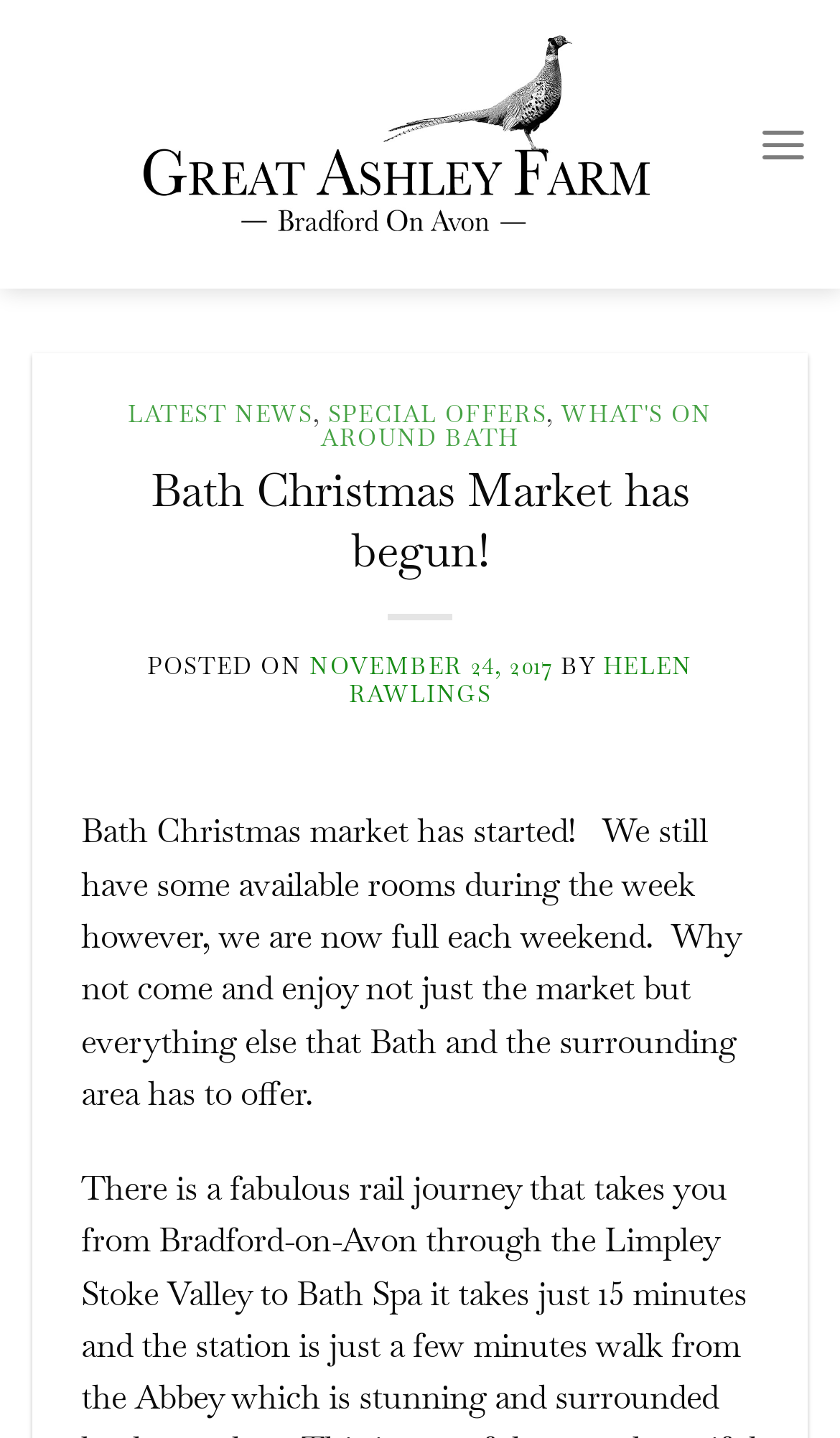Who wrote the latest news post?
Kindly offer a detailed explanation using the data available in the image.

The author of the latest news post can be found by looking at the 'BY' section, where it is written as a link 'HELEN RAWLINGS'.